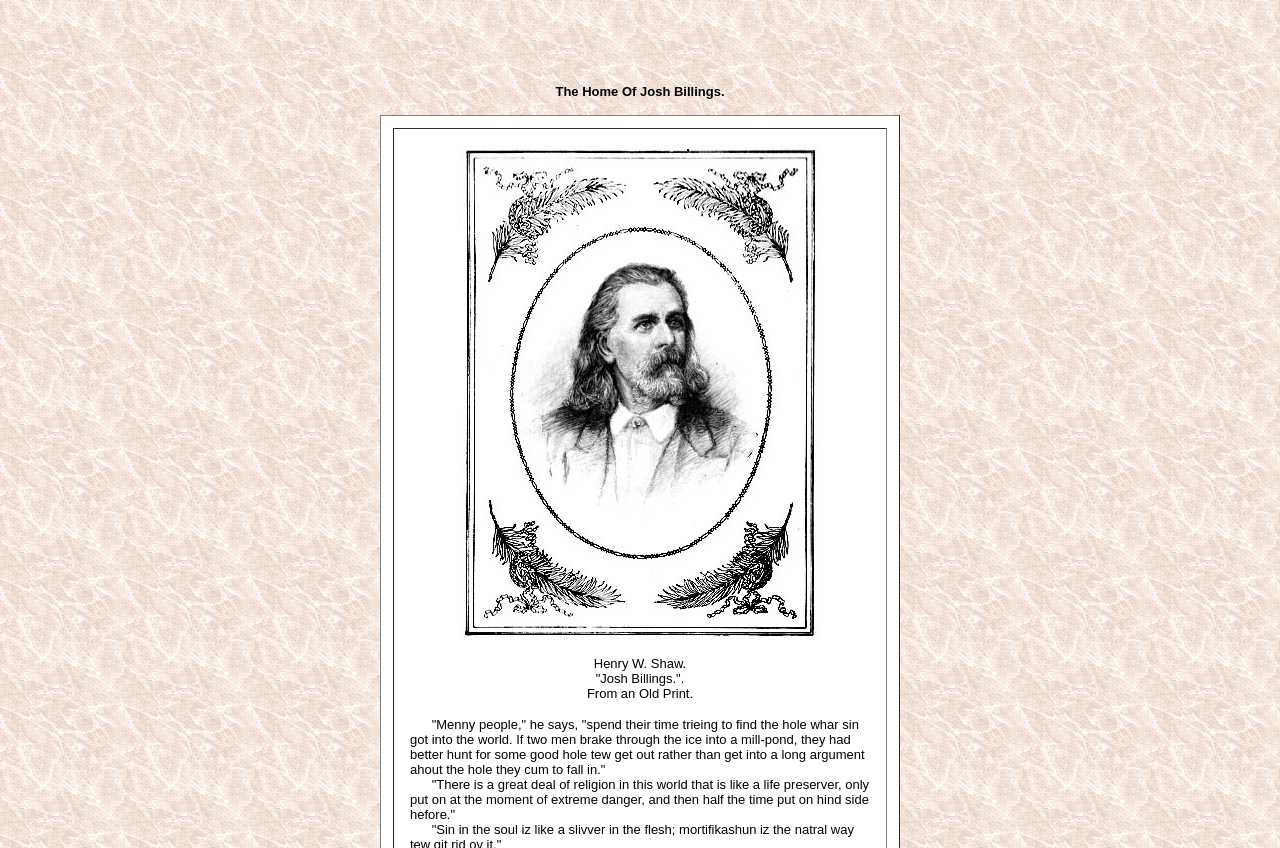Determine the bounding box of the UI element mentioned here: "aria-label="Advertisement" name="aswift_0" title="Advertisement"". The coordinates must be in the format [left, top, right, bottom] with values ranging from 0 to 1.

[0.317, 0.009, 0.683, 0.08]